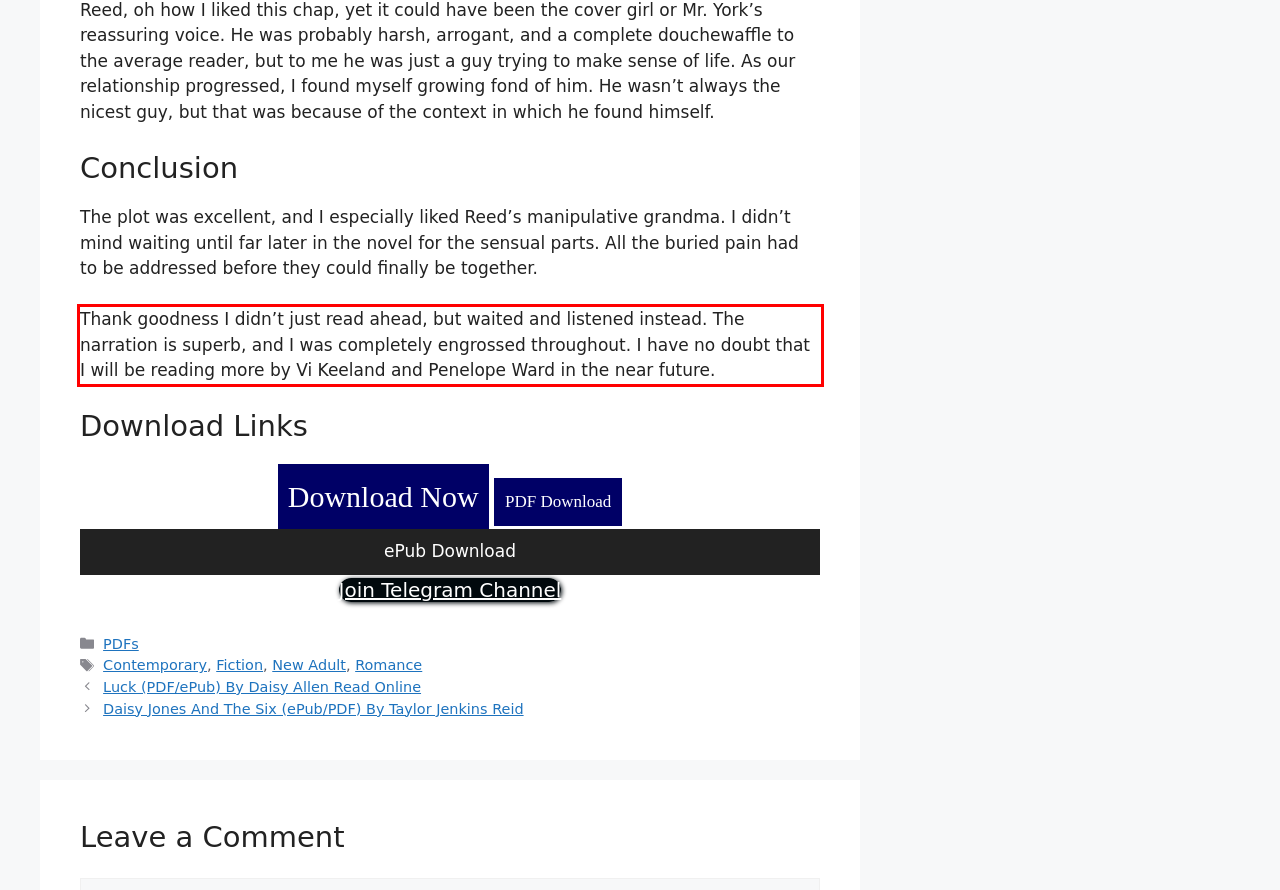Look at the provided screenshot of the webpage and perform OCR on the text within the red bounding box.

Thank goodness I didn’t just read ahead, but waited and listened instead. The narration is superb, and I was completely engrossed throughout. I have no doubt that I will be reading more by Vi Keeland and Penelope Ward in the near future.